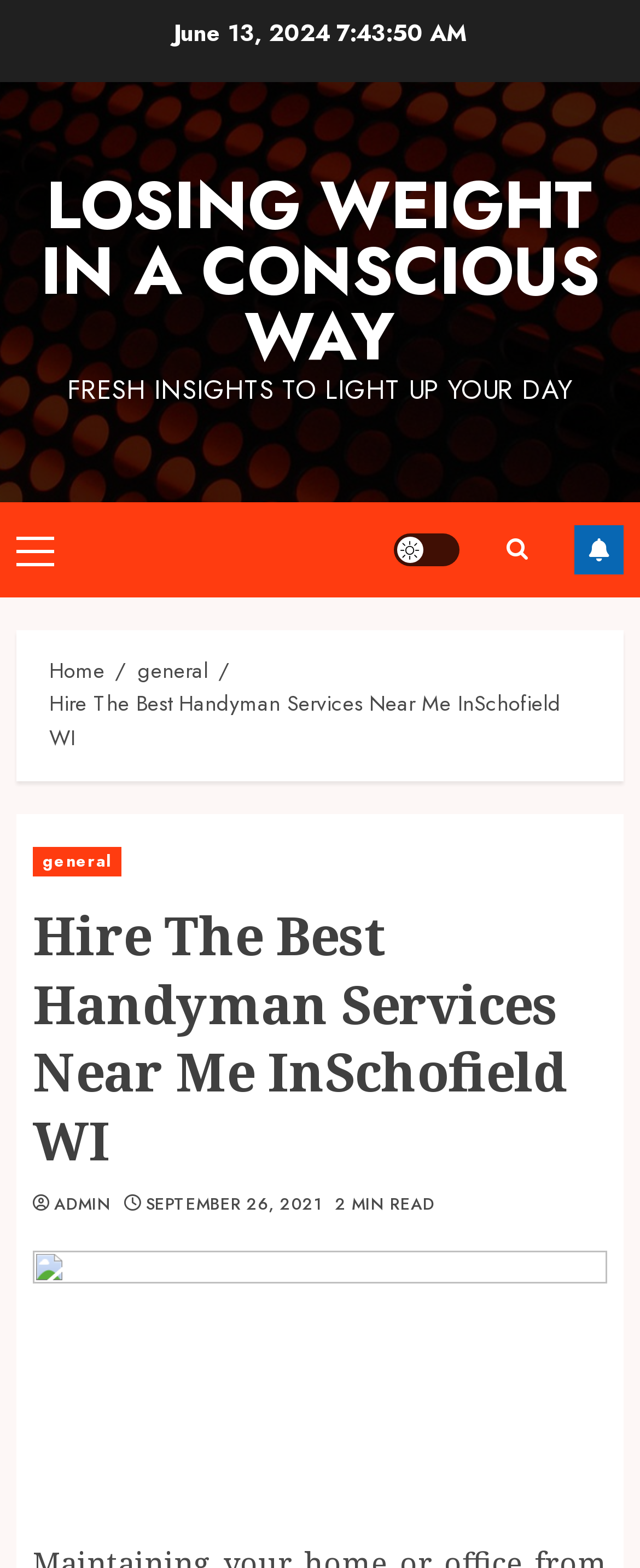What is the estimated reading time of the article?
Use the information from the screenshot to give a comprehensive response to the question.

I found the text '2 MIN READ' at the bottom of the article, which suggests that the estimated reading time of the article is 2 minutes.